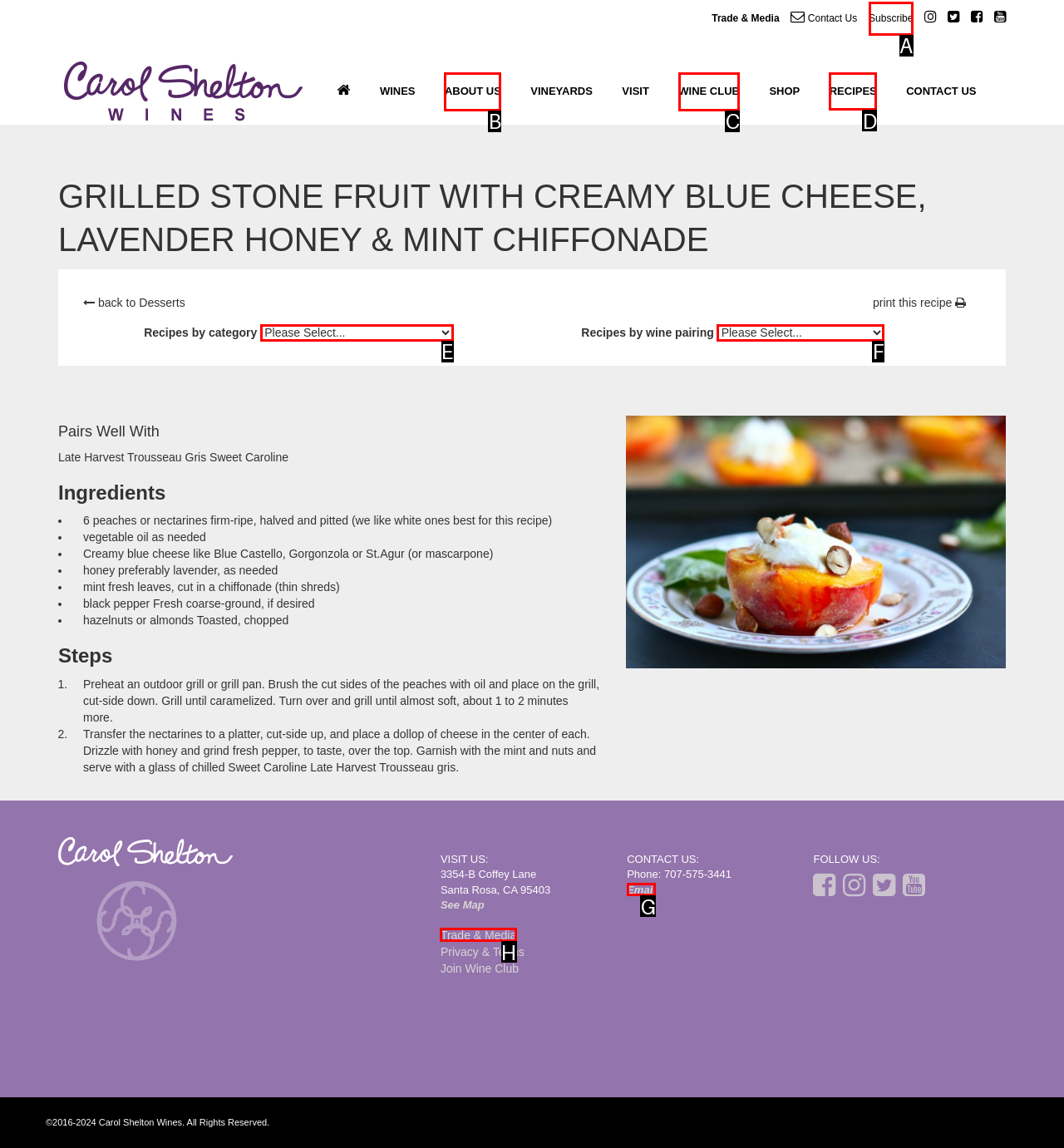Identify the correct UI element to click on to achieve the following task: Click on 'RECIPES' Respond with the corresponding letter from the given choices.

D